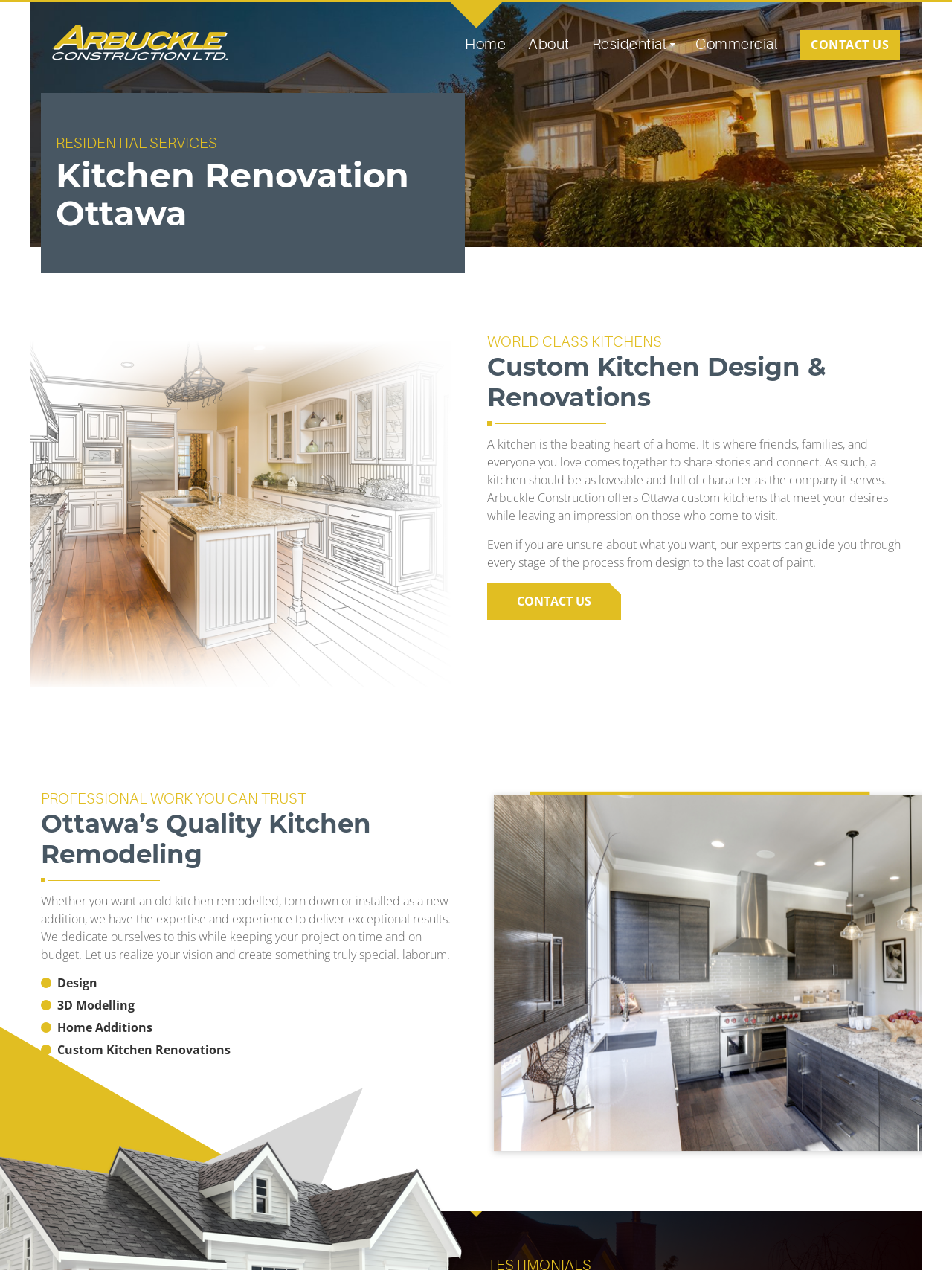What is the goal of Arbuckle Construction's kitchen renovations?
Refer to the image and answer the question using a single word or phrase.

To create something special